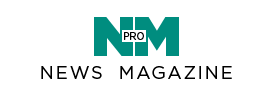Describe all the aspects of the image extensively.

The image features a logo design for a news platform, prominently displaying the text "NEWS" and "MAGAZINE" in a clean, modern font. The word "PRO" is centered and highlighted, suggesting a premium or professional tier of content. The use of bold turquoise for "NM" juxtaposed with a refined black for "NEWS" and "MAGAZINE" creates a striking visual impact. This design communicates a sense of authority and trustworthiness in the realm of news dissemination, resonating with a professional audience looking for reliable information and insights.